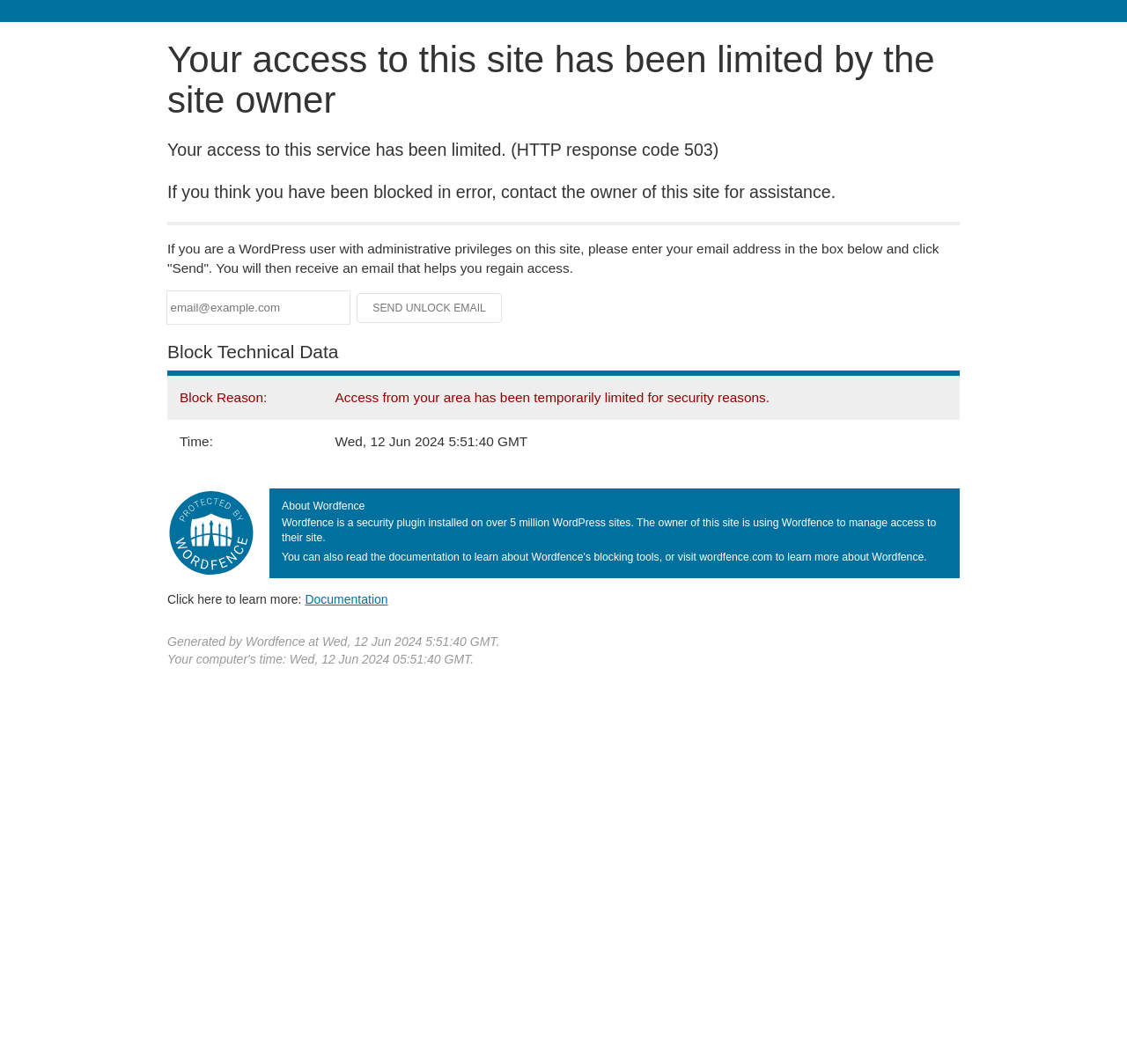From the webpage screenshot, predict the bounding box of the UI element that matches this description: "Documentation".

[0.271, 0.556, 0.344, 0.57]